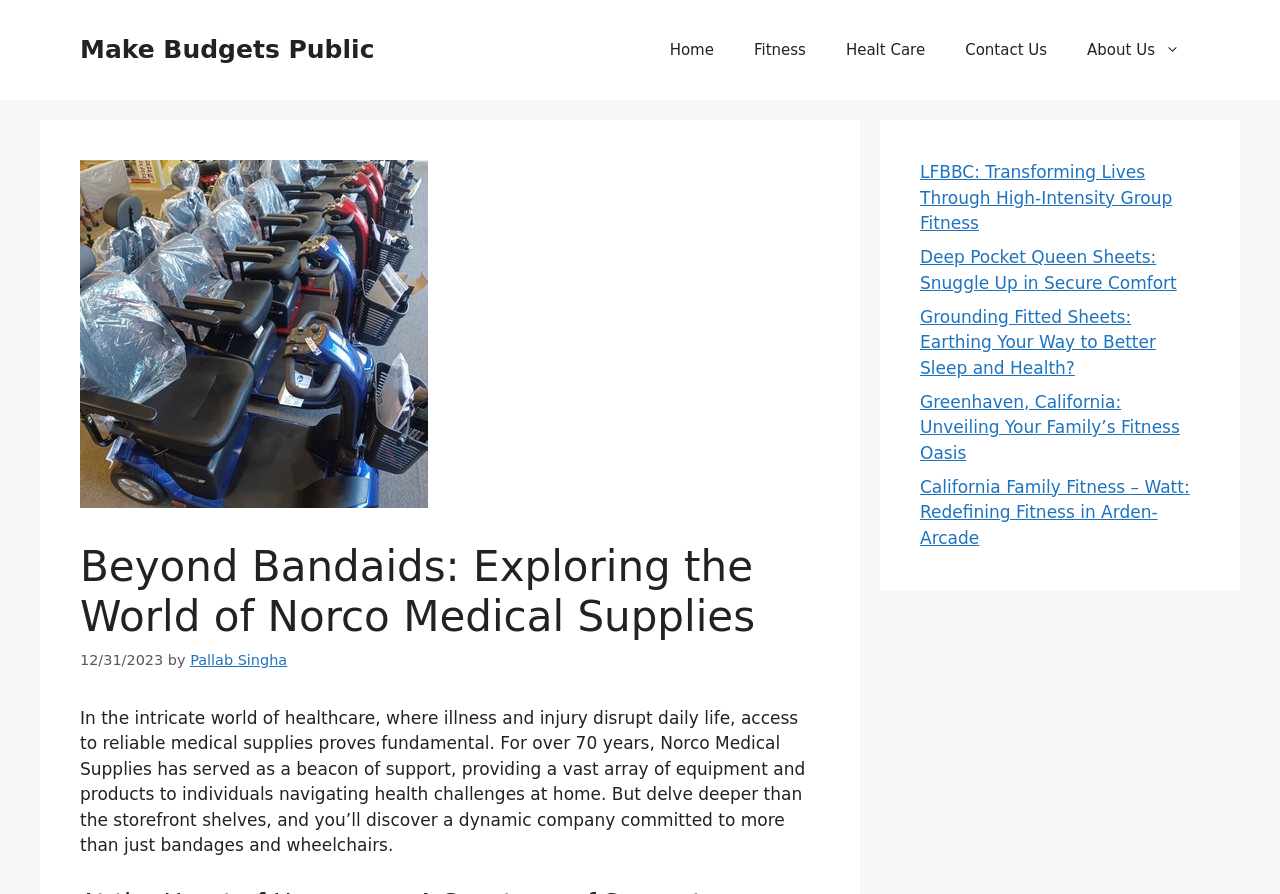Please mark the bounding box coordinates of the area that should be clicked to carry out the instruction: "Visit the 'Fitness' page".

[0.573, 0.022, 0.645, 0.089]